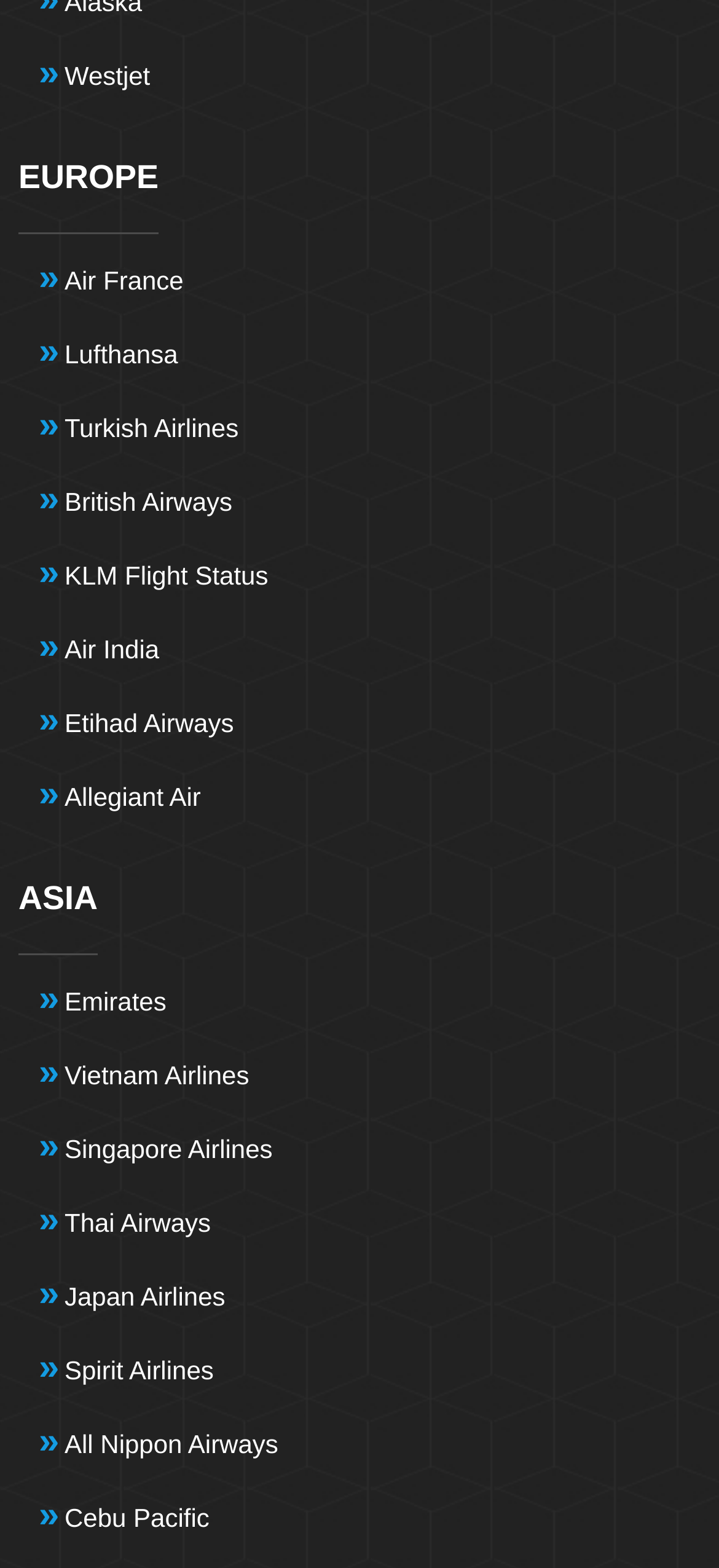How many categories of airlines are listed on this webpage?
Look at the screenshot and give a one-word or phrase answer.

2